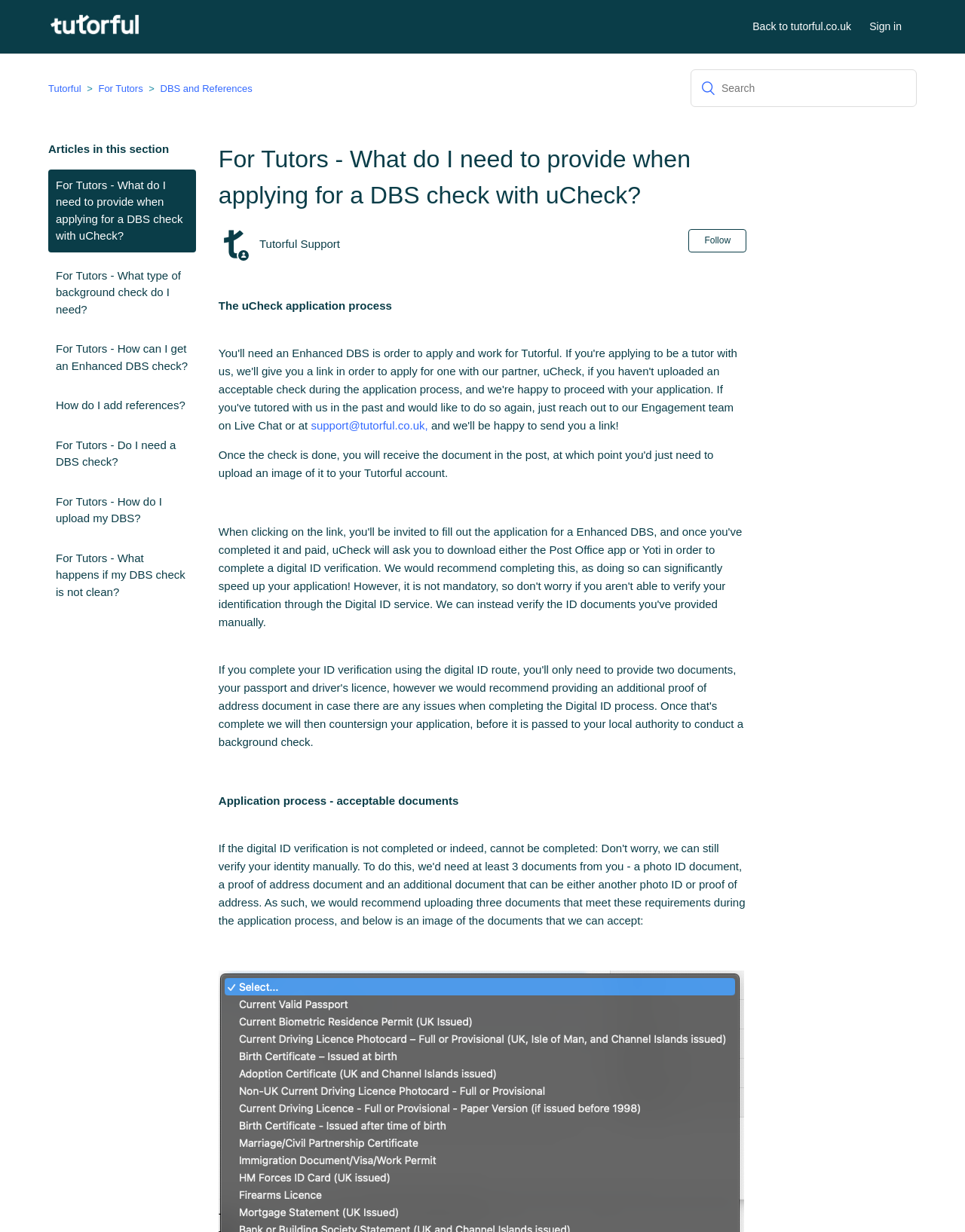Locate the UI element described by How do I add references? and provide its bounding box coordinates. Use the format (top-left x, top-left y, bottom-right x, bottom-right y) with all values as floating point numbers between 0 and 1.

[0.05, 0.316, 0.203, 0.342]